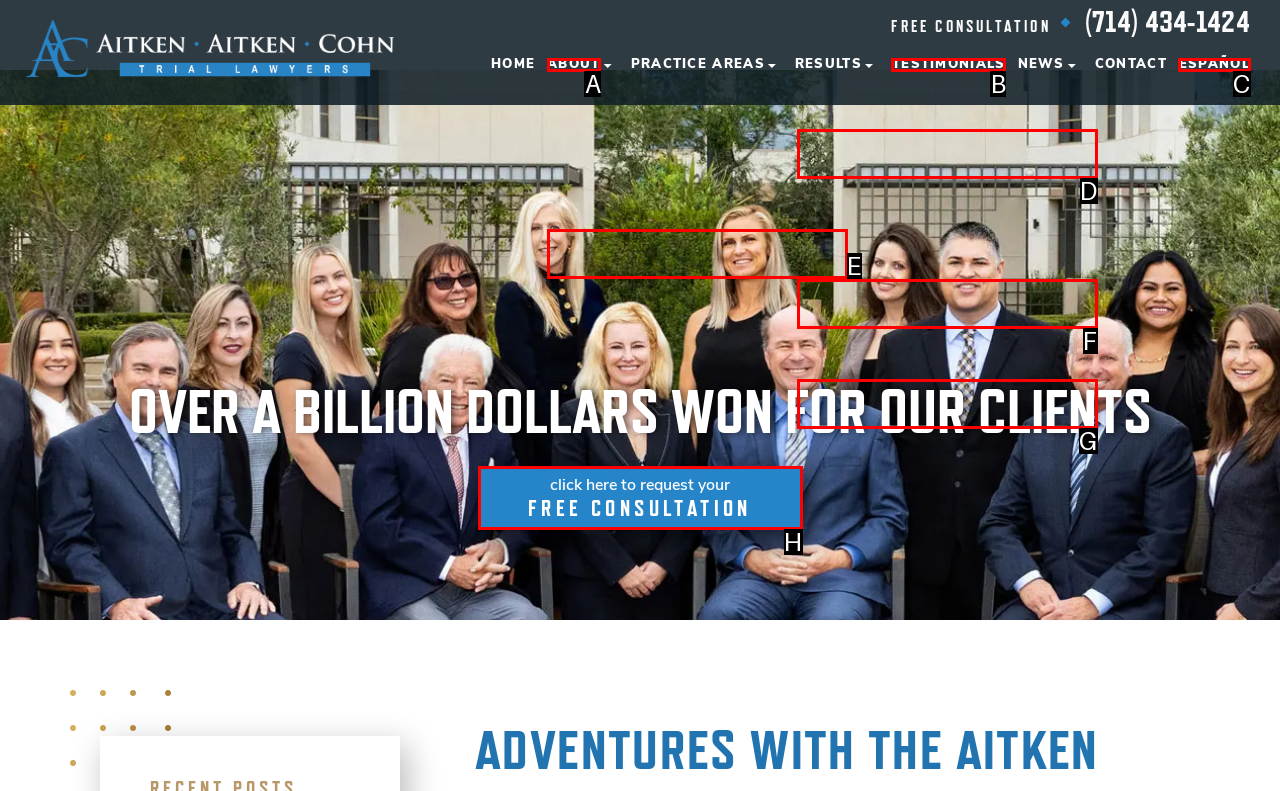From the provided choices, determine which option matches the description: Accessibility. Respond with the letter of the correct choice directly.

None